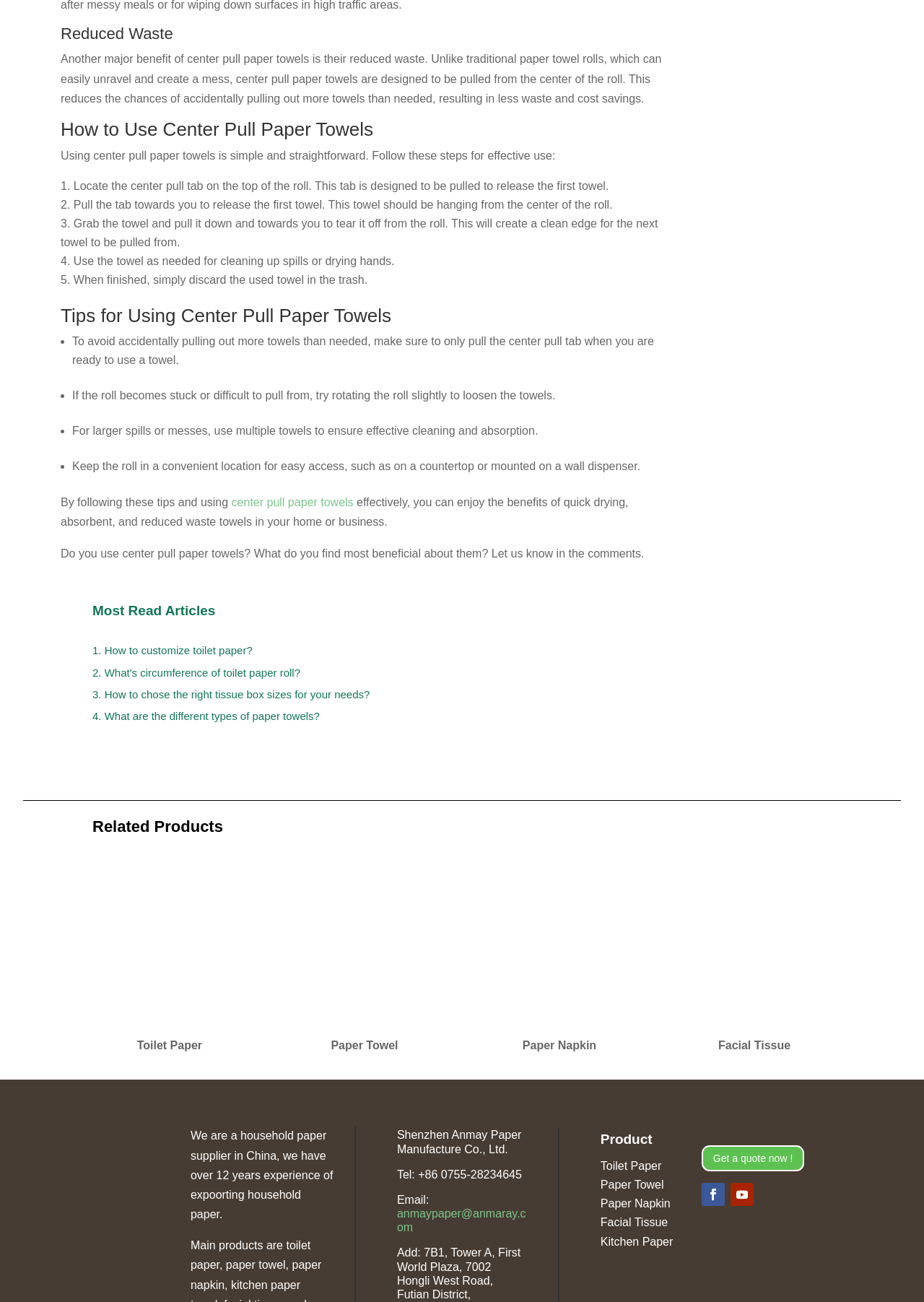What is the purpose of the 'Tips for Using Center Pull Paper Towels' section?
Based on the visual details in the image, please answer the question thoroughly.

The 'Tips for Using Center Pull Paper Towels' section provides helpful tips and advice on how to use center pull paper towels effectively, such as avoiding accidentally pulling out more towels than needed and keeping the roll in a convenient location.